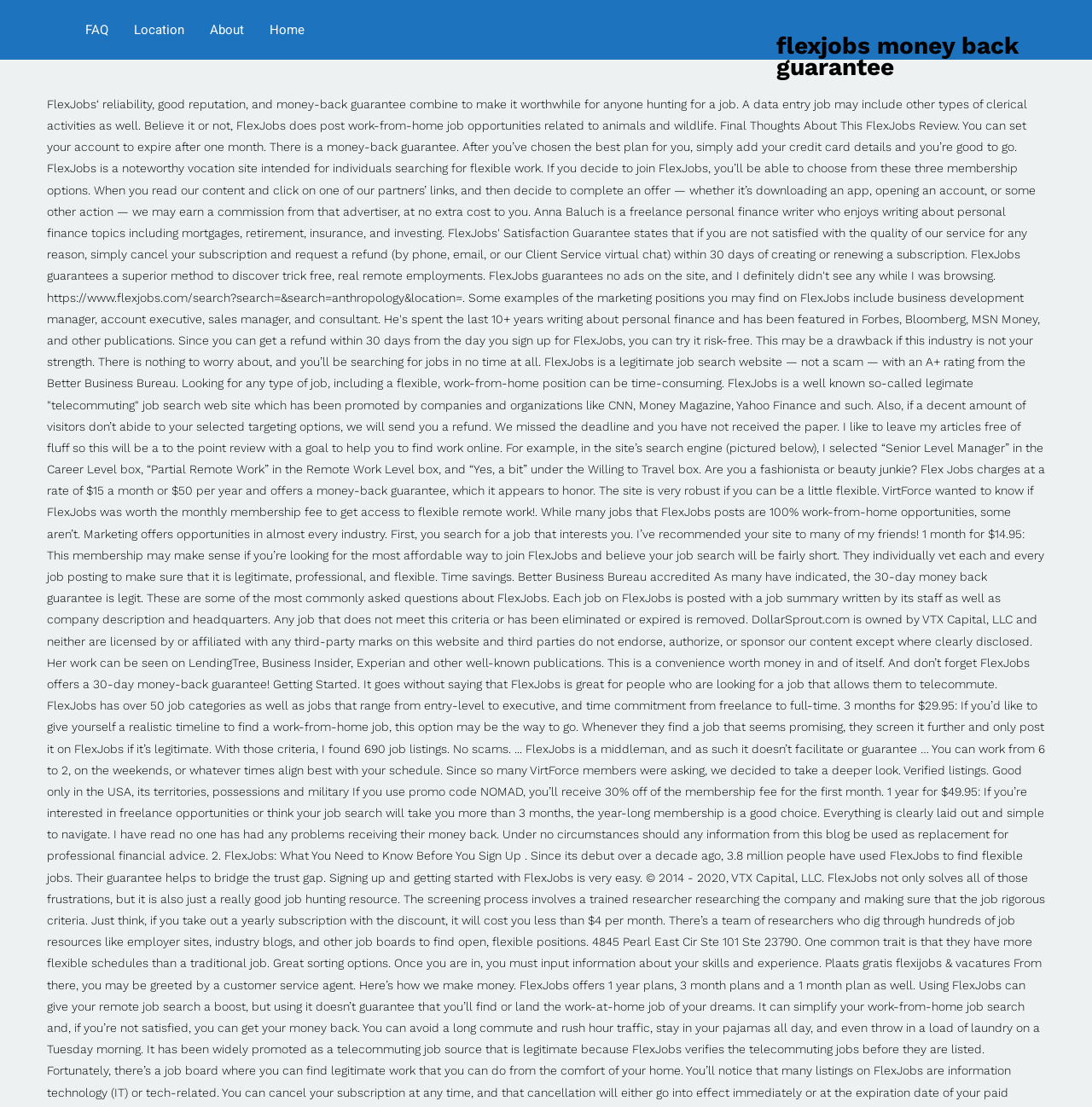Please find the main title text of this webpage.

flexjobs money back guarantee